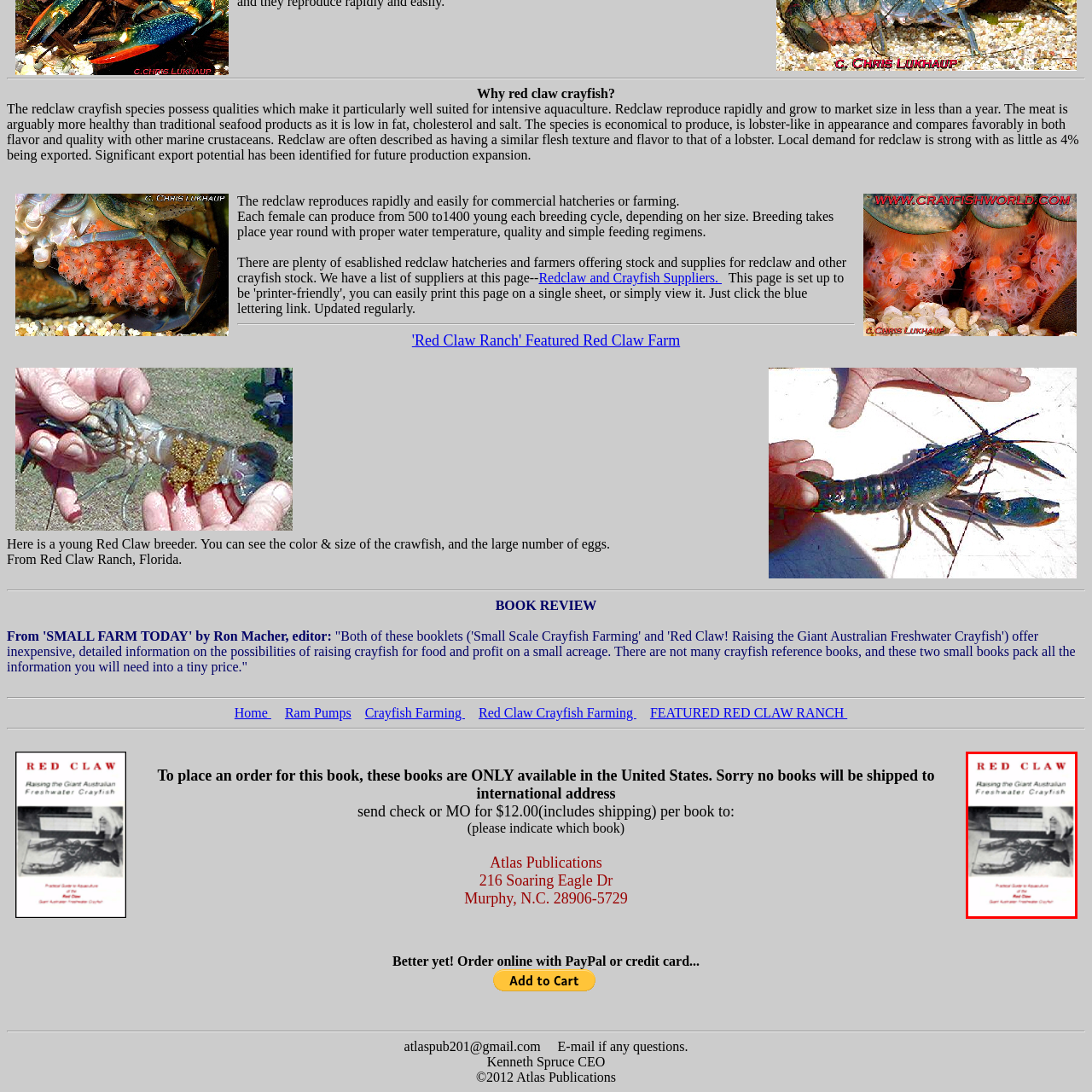Focus on the section within the red boundary and provide a detailed description.

The image features the cover of a book titled "RED CLAW: Raising the Giant Australian Freshwater Crayfish." The cover displays a black and white photograph of a red claw crayfish alongside a ruler, highlighting the species' size. The book serves as a practical guide to aquaculture specific to the red claw, emphasizing its significance and potential in farming. The design includes a prominent red title at the top, with informative text detailing its relevance to aspiring aquaculturists and enthusiasts interested in raising this particular type of crayfish.